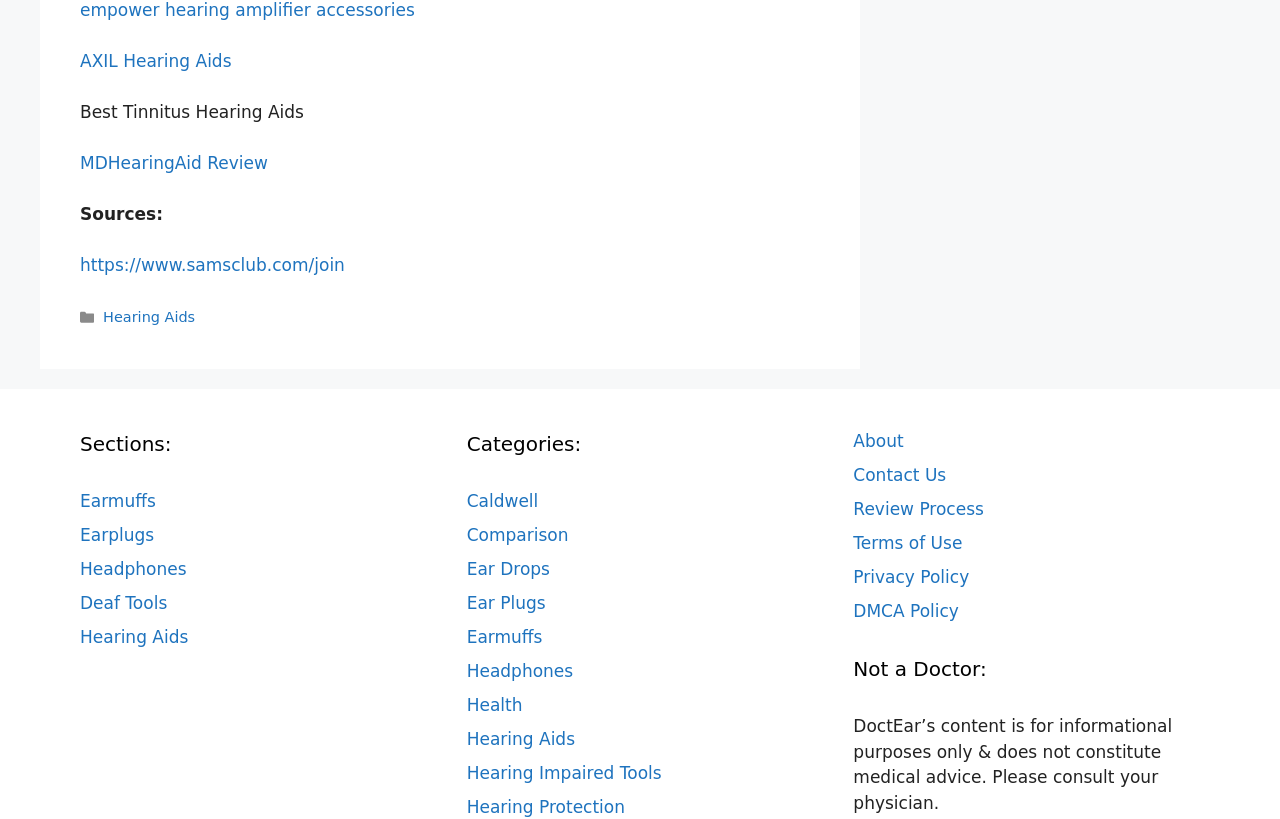Please specify the bounding box coordinates of the clickable region to carry out the following instruction: "Visit the Hearing Aids page". The coordinates should be four float numbers between 0 and 1, in the format [left, top, right, bottom].

[0.081, 0.377, 0.152, 0.397]